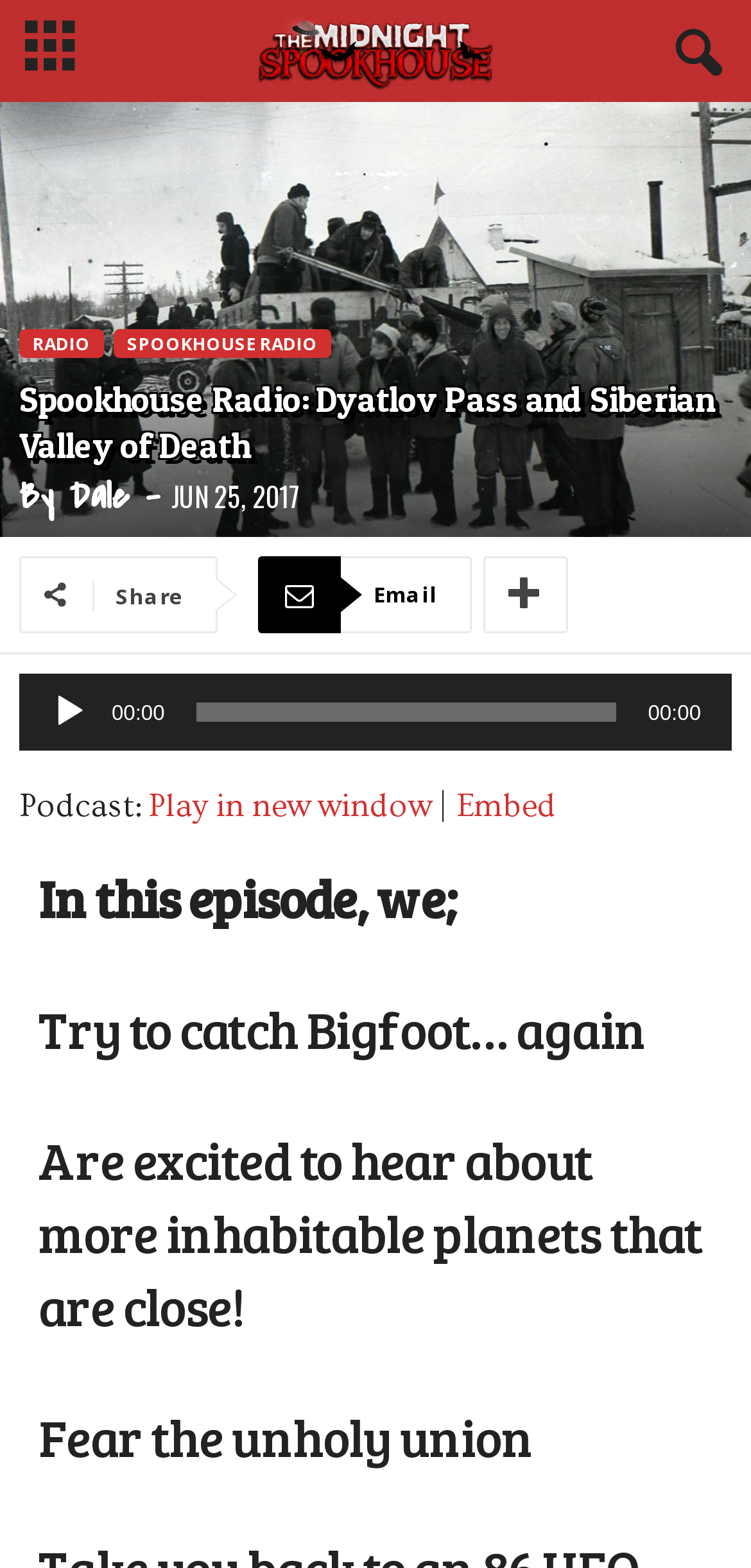Who is the author of the podcast?
Using the image, answer in one word or phrase.

Dale